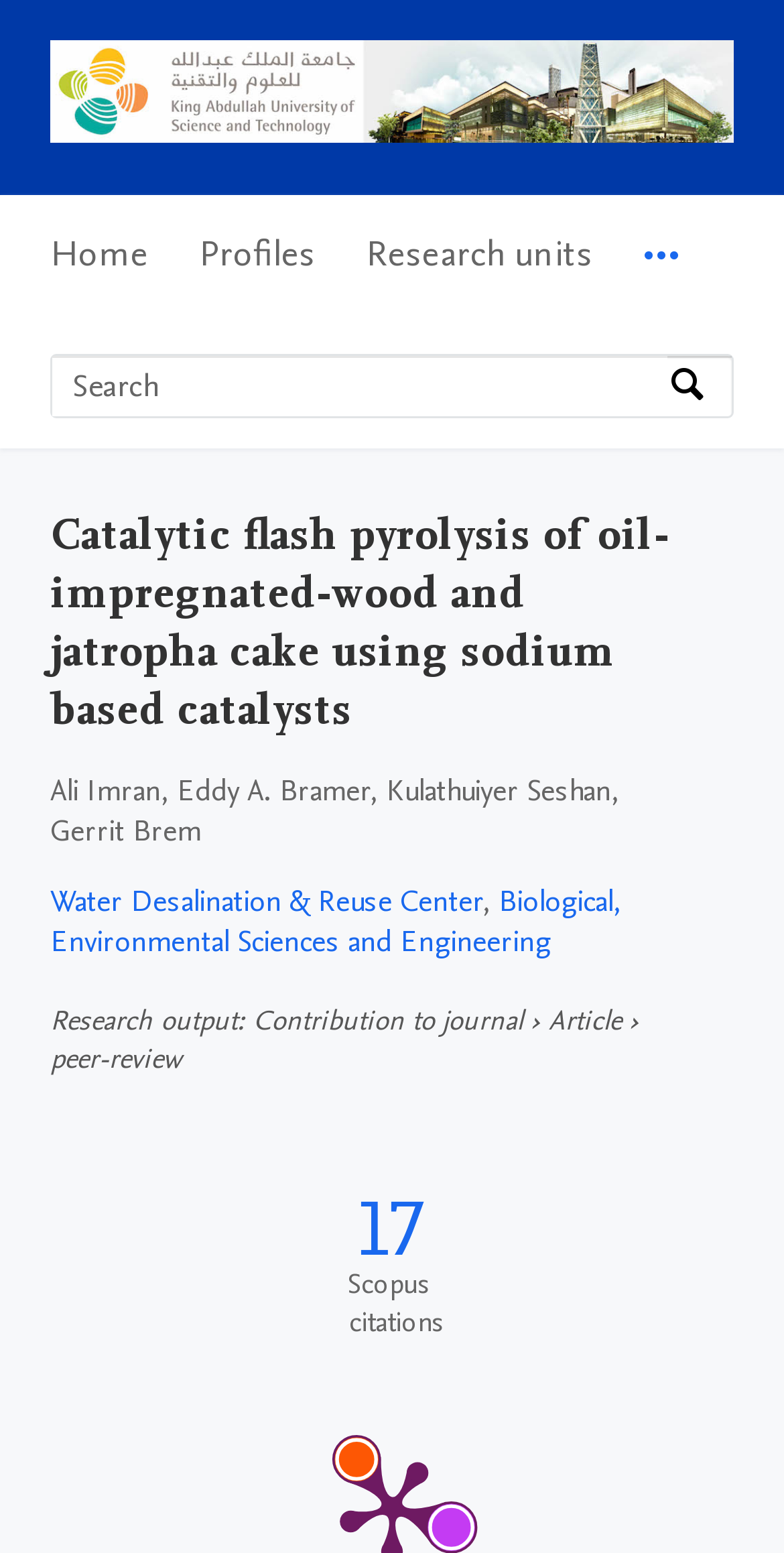How many Scopus citations are there?
Provide a one-word or short-phrase answer based on the image.

17